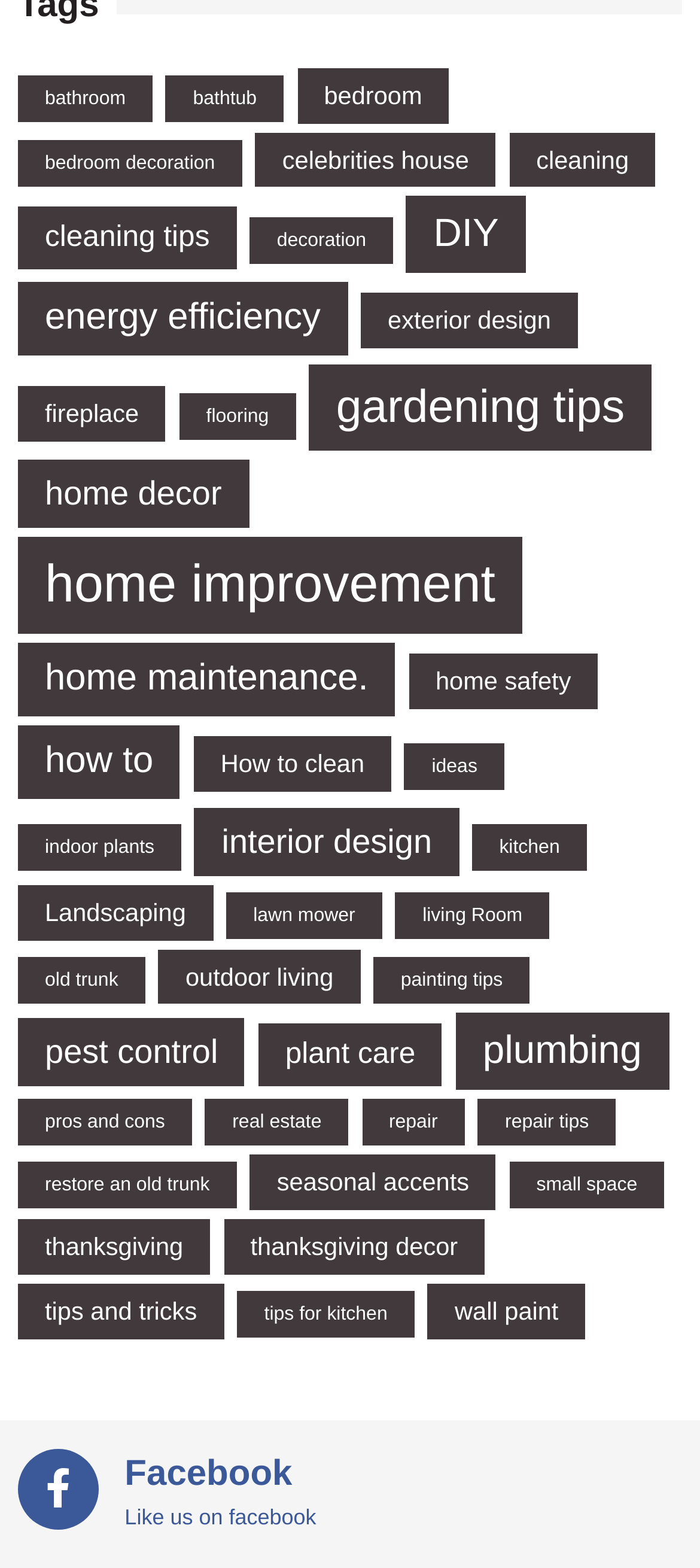Extract the bounding box coordinates of the UI element described: "how to". Provide the coordinates in the format [left, top, right, bottom] with values ranging from 0 to 1.

[0.026, 0.463, 0.258, 0.509]